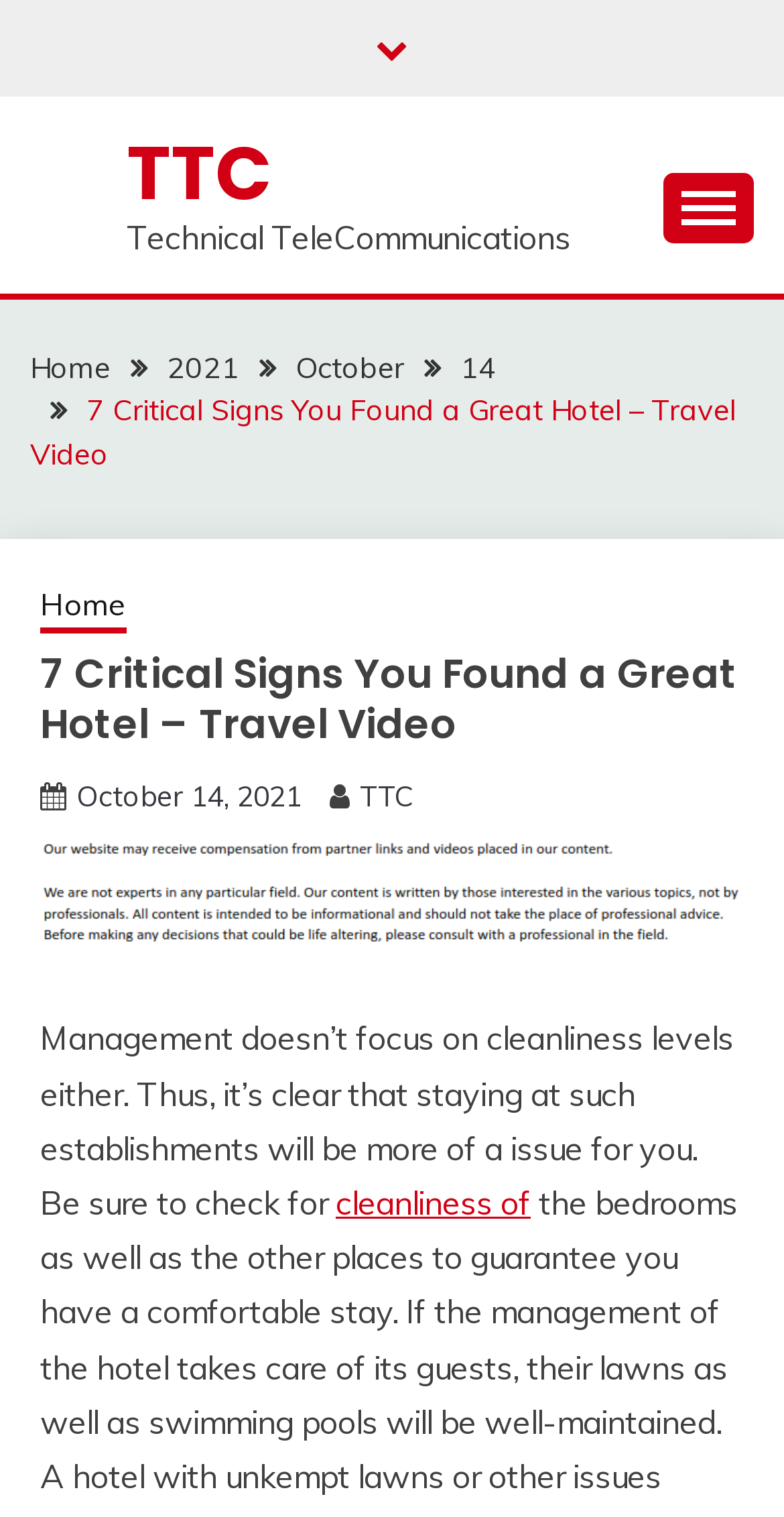Locate the bounding box coordinates of the element that needs to be clicked to carry out the instruction: "View the Travel Video". The coordinates should be given as four float numbers ranging from 0 to 1, i.e., [left, top, right, bottom].

[0.051, 0.553, 0.949, 0.625]